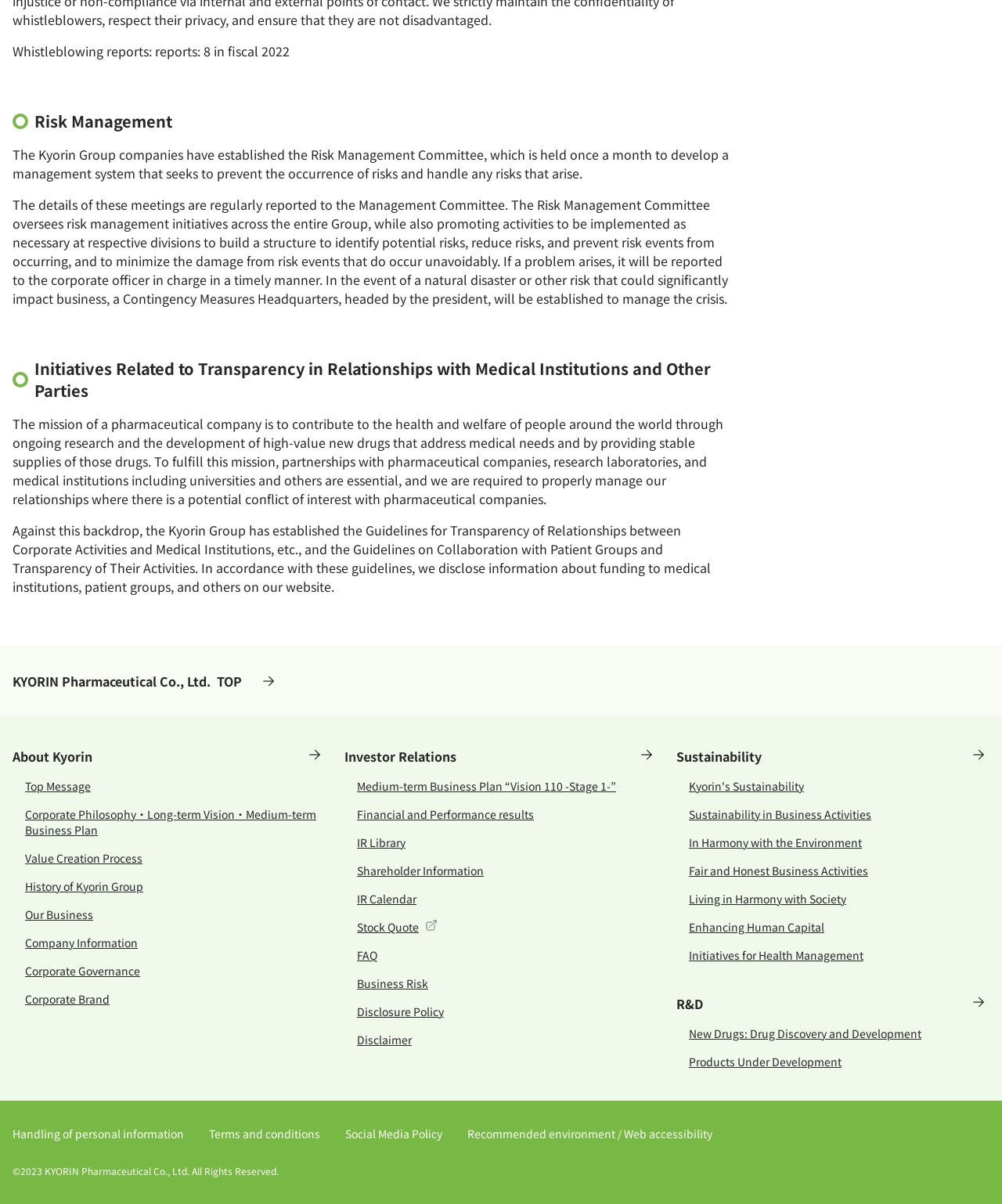Please give a one-word or short phrase response to the following question: 
What is the year of copyright?

2023